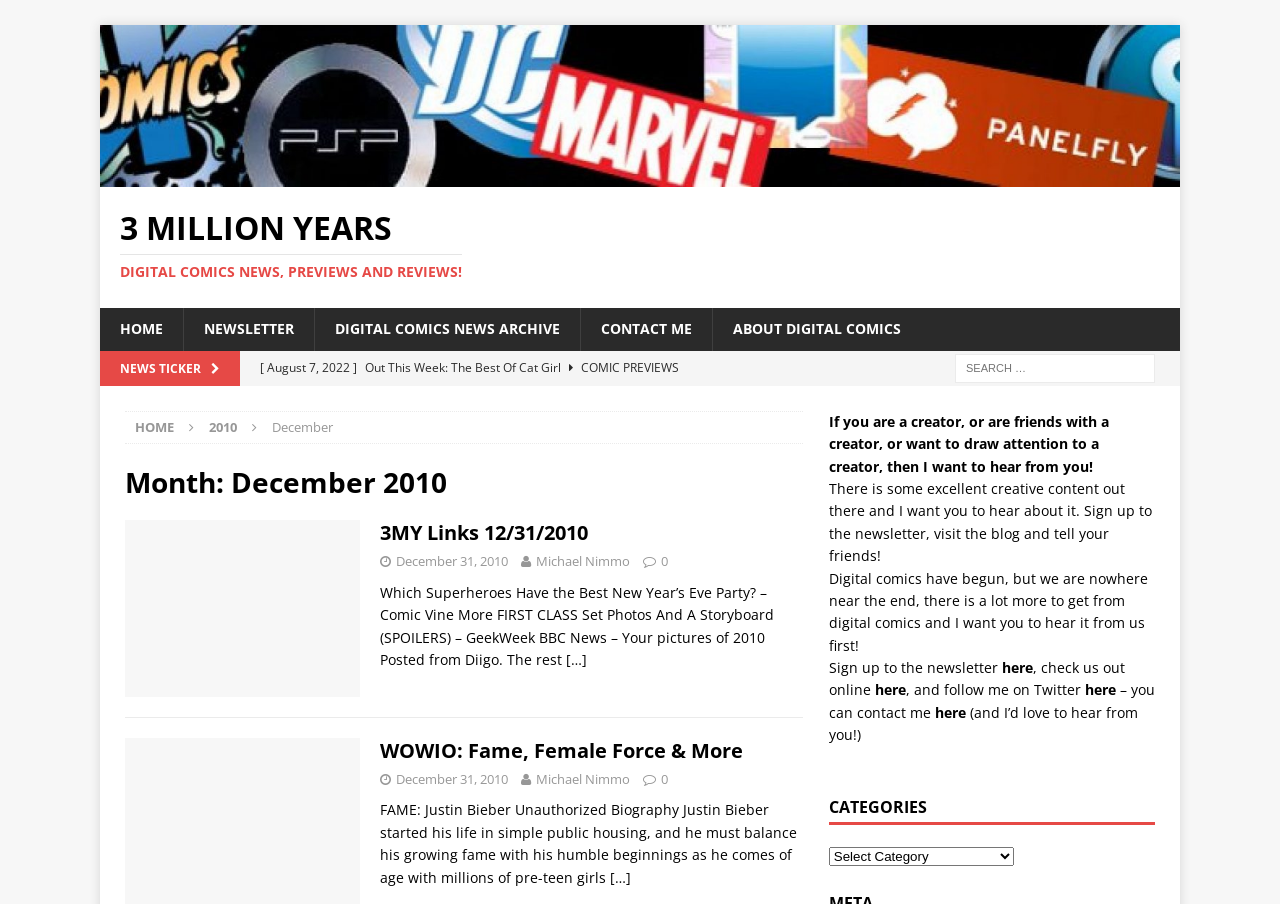Respond concisely with one word or phrase to the following query:
What is the name of the website?

3 Million Years